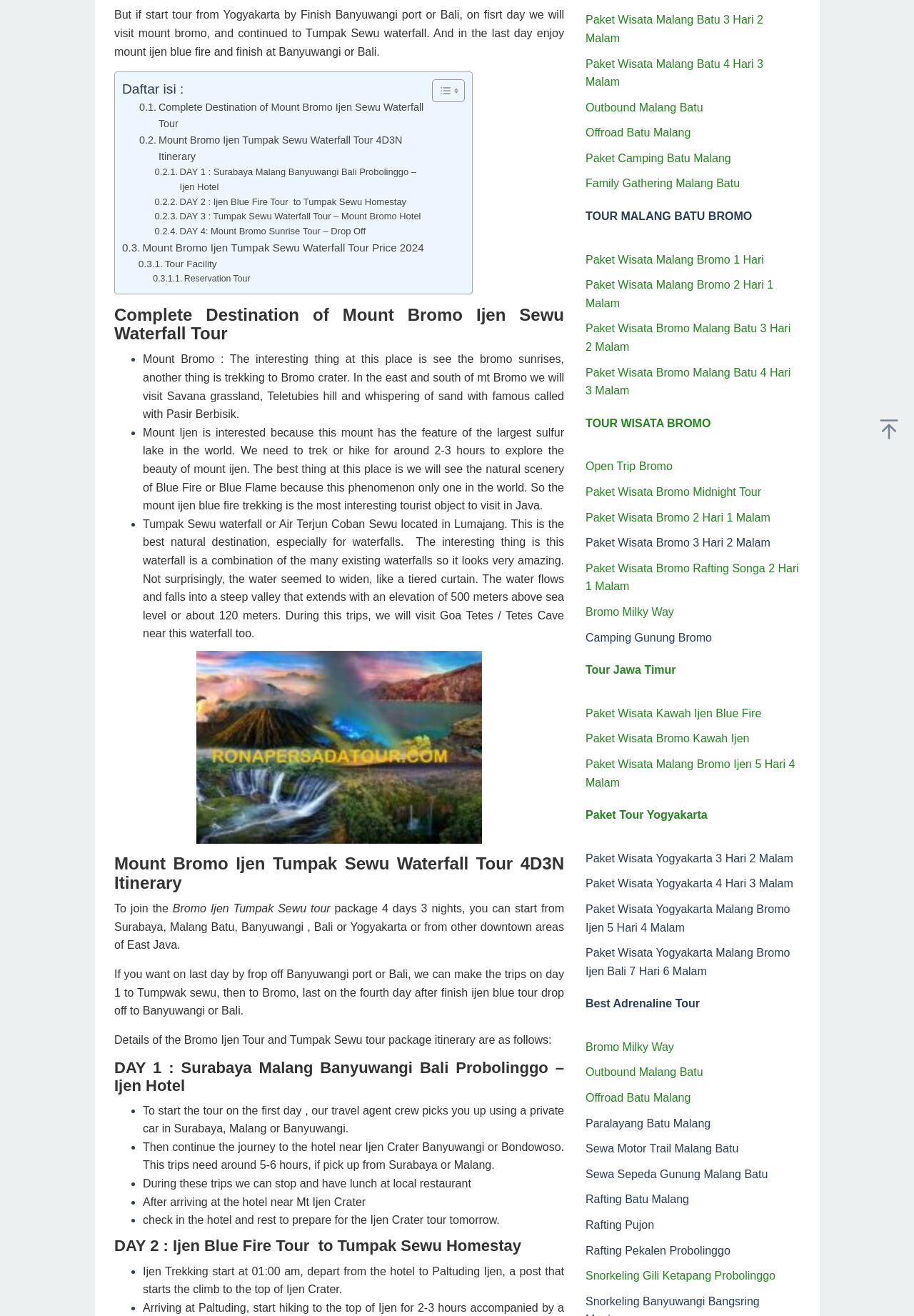Find the UI element described as: "Paket Camping Batu Malang" and predict its bounding box coordinates. Ensure the coordinates are four float numbers between 0 and 1, [left, top, right, bottom].

[0.641, 0.116, 0.8, 0.125]